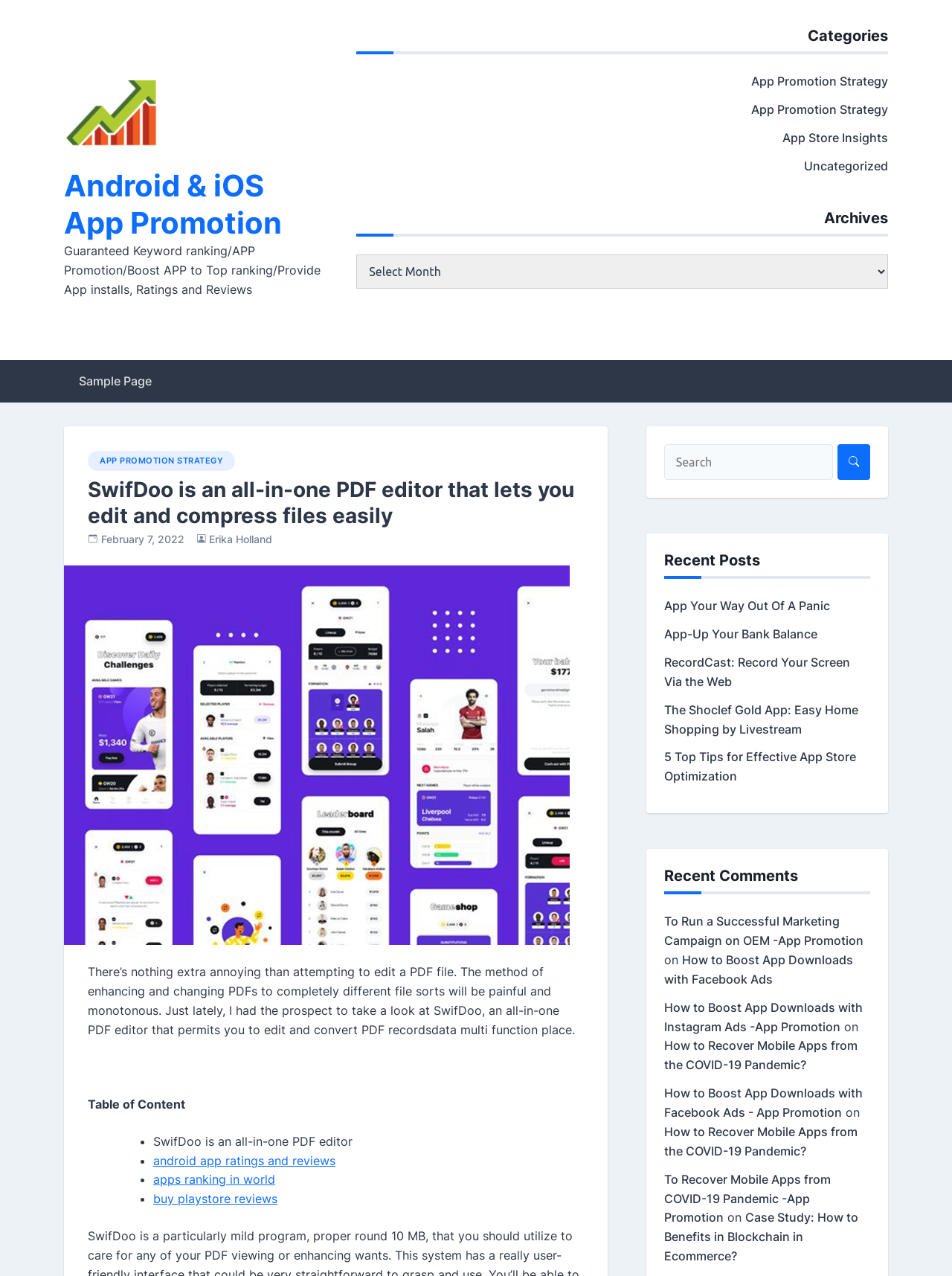Find the bounding box coordinates of the element to click in order to complete the given instruction: "Click the 'Sample Page' link."

[0.067, 0.282, 0.175, 0.316]